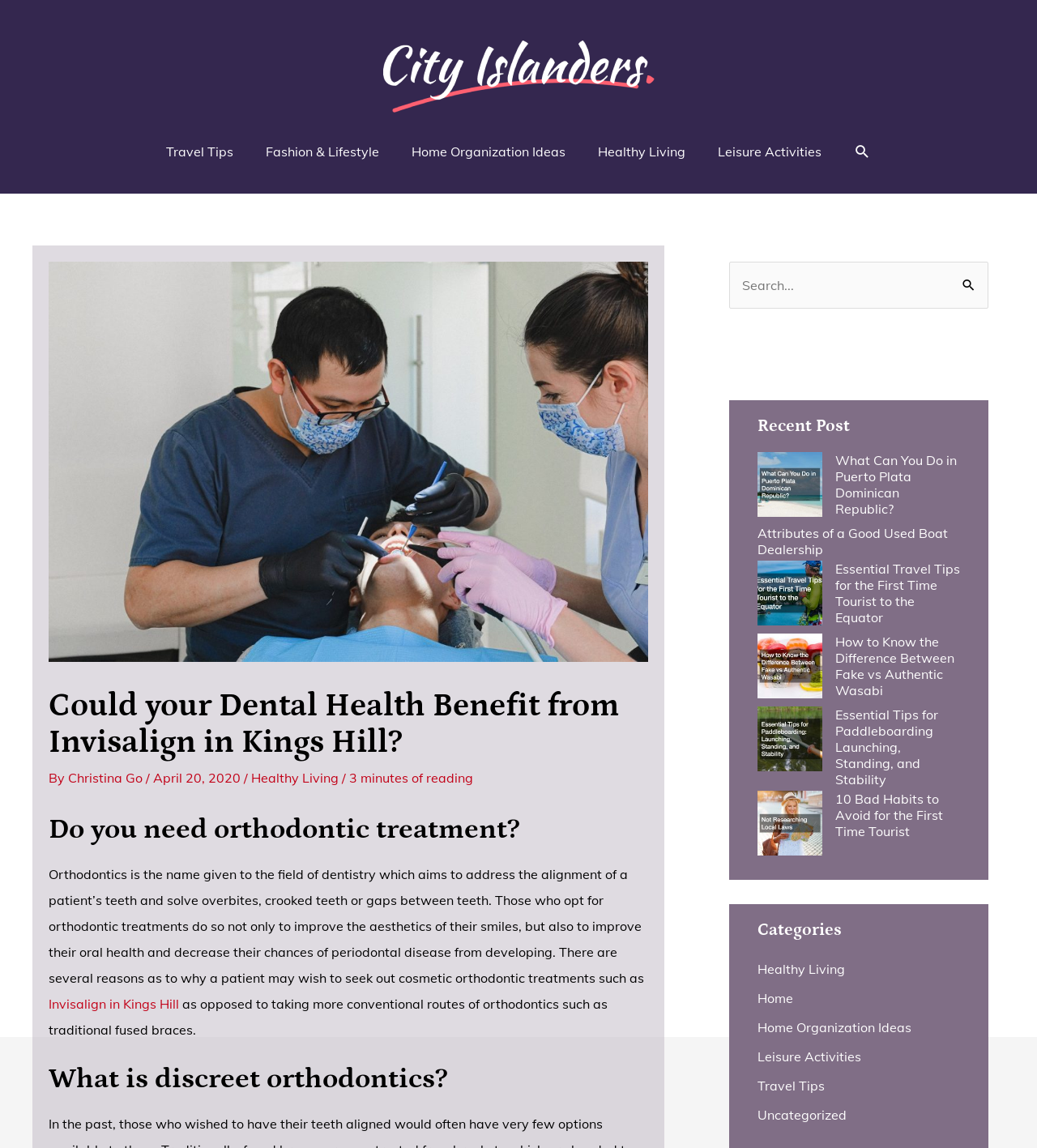Detail the features and information presented on the webpage.

The webpage appears to be a blog post about orthodontic treatment, specifically Invisalign in Kings Hill. At the top left corner, there is a logo of "cityislanders.com" with a navigation menu below it, containing links to various categories such as "Travel Tips", "Fashion & Lifestyle", and "Healthy Living". 

On the top right corner, there is a search icon link, which when clicked, opens a search bar with a button. Below the navigation menu, there is a header section with an image of a patient with a dentist and dental assistant, followed by the title "Could your Dental Health Benefit from Invisalign in Kings Hill?" and the author's name "Christina Go" with the date "April 20, 2020". 

The main content of the webpage is divided into sections. The first section starts with a heading "Do you need orthodontic treatment?" followed by a paragraph of text explaining what orthodontics is and its benefits. There is a link to "Invisalign in Kings Hill" within the text. 

The next section has a heading "What is discreet orthodontics?" but the content is not provided. 

On the right side of the webpage, there is a complementary section with a search bar and a "Recent Post" section, which lists several links to other blog posts, such as "What Can You Do in Puerto Plata Dominican Republic?" and "Essential Travel Tips for the First Time Tourist to the Equator". Below the "Recent Post" section, there is a "Categories" section with links to various categories such as "Healthy Living", "Home", and "Travel Tips".